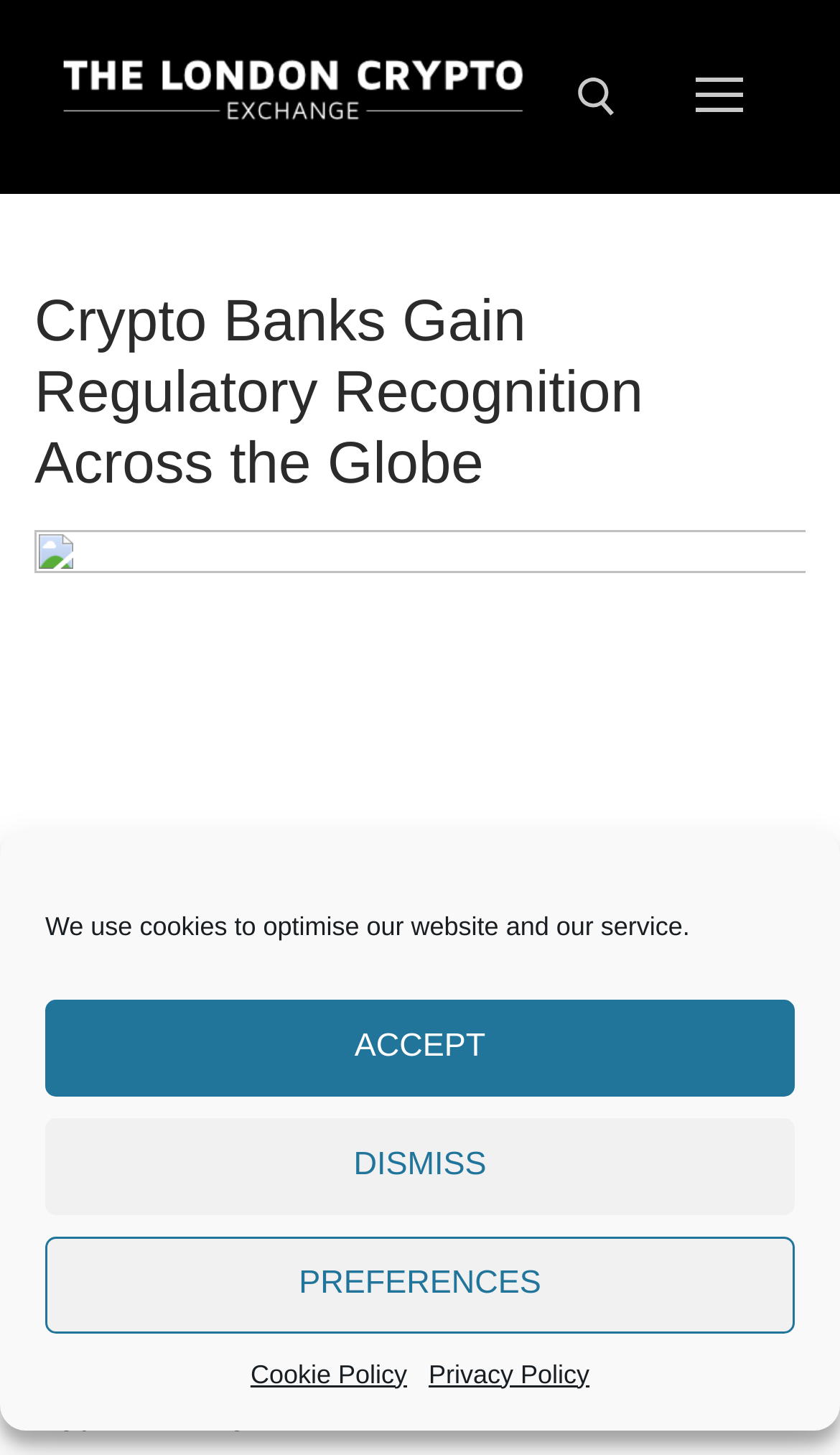What is the text above the search box?
Using the image as a reference, answer with just one word or a short phrase.

Search for: